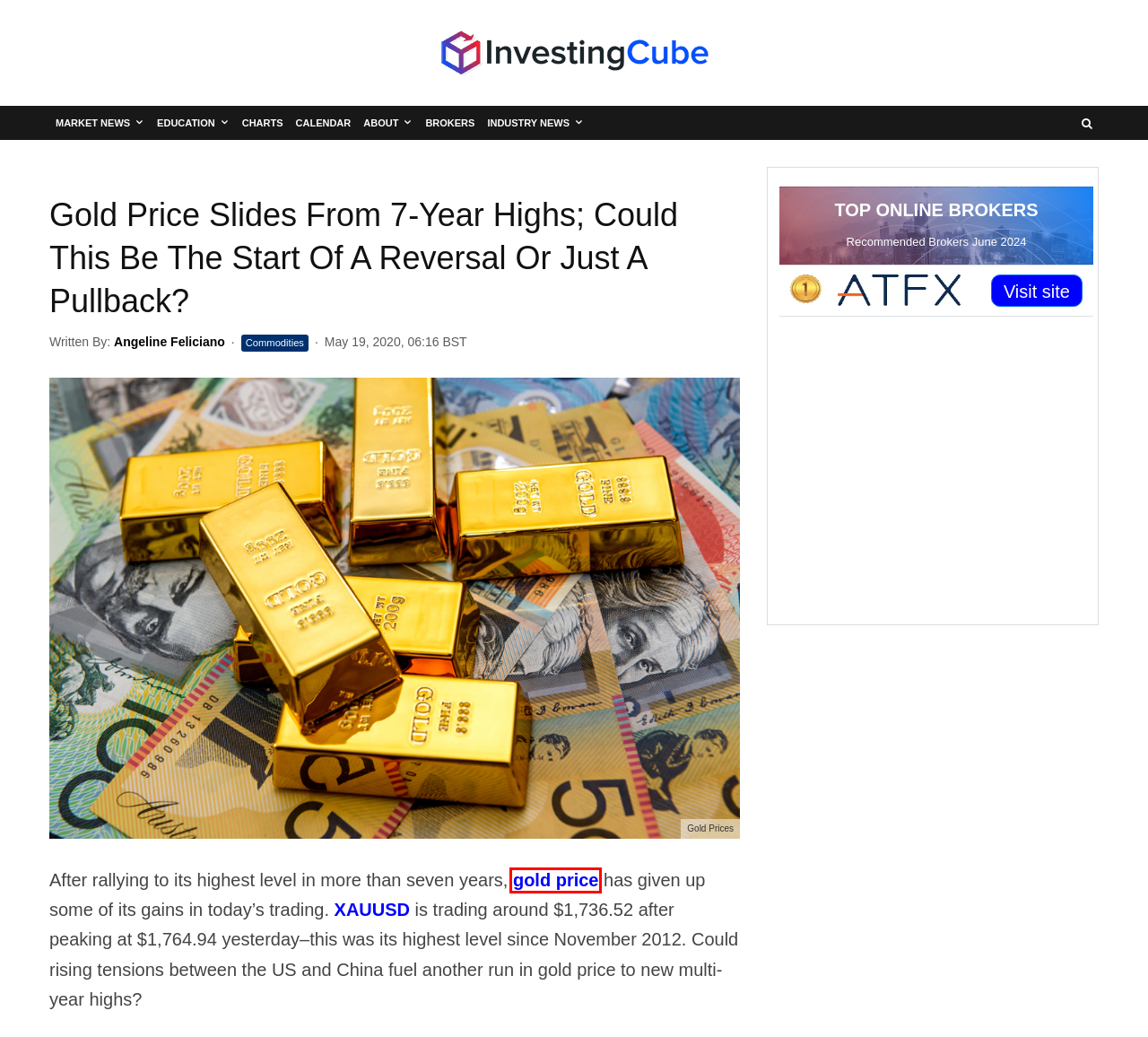You are given a webpage screenshot where a red bounding box highlights an element. Determine the most fitting webpage description for the new page that loads after clicking the element within the red bounding box. Here are the candidates:
A. Free Trading Charts for Forex and CFD Traders – InvestingCube
B. InvestingCube - Actionable Trading News
C. Angeline Feliciano
D. Economic Calendar - Forex Calendar – InvestingCube
E. Gold Price News - XAUUSD News – InvestingCube
F. Commodities Latest News
G. About InvestingCube – InvestingCube
H. XAUUSD News Forecast Today, Price, Chart, Analysis live

E